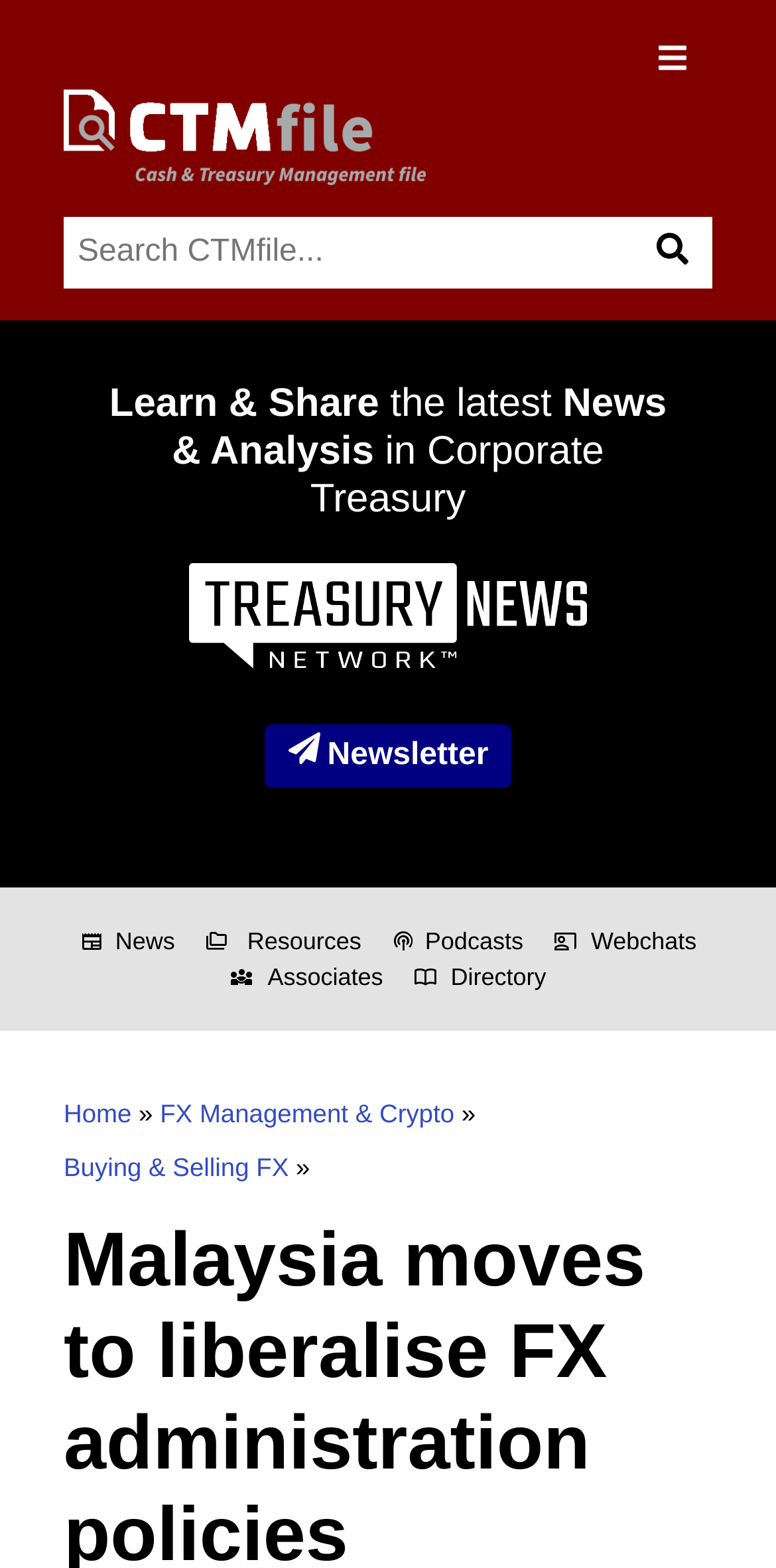Return the bounding box coordinates of the UI element that corresponds to this description: "parent_node: Search name="keywords" placeholder="Search CTMfile..."". The coordinates must be given as four float numbers in the range of 0 and 1, [left, top, right, bottom].

[0.082, 0.138, 0.81, 0.184]